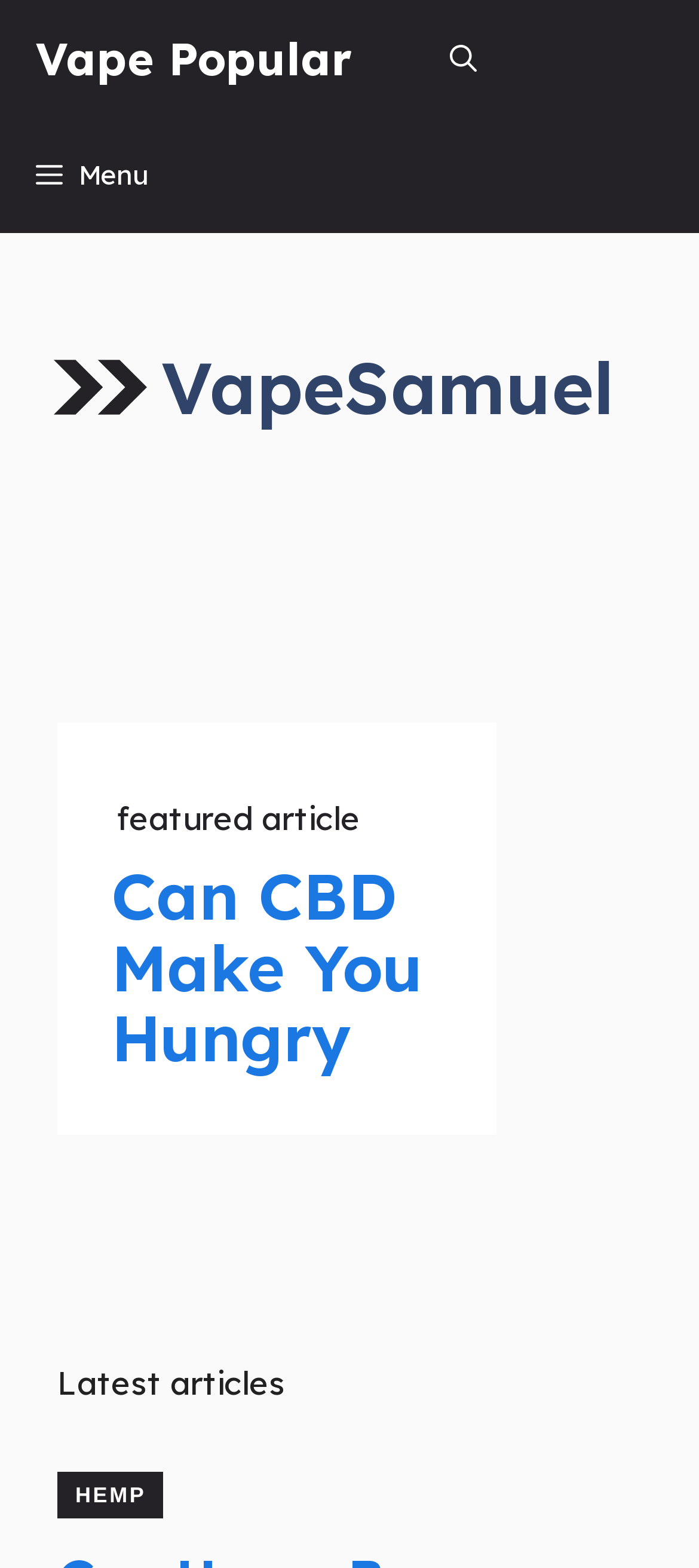Create a detailed summary of the webpage's content and design.

The webpage is titled "VapeSamuel – Vape Popular" and has a primary navigation menu at the top, spanning the entire width of the page. The menu contains several links, including "Vape Popular", "Open Search Bar", and three empty links. There is also a "Menu" button on the top left corner.

Below the navigation menu, there is a heading element displaying the title "VapeSamuel" accompanied by a small image. 

The main content of the page is an article section that occupies most of the page's width and height. Within this section, there is a featured article with a heading "Can CBD Make You Hungry" and a link to the article. Above the article, there is a label "featured article". 

Further down, there is a section labeled "Latest articles" followed by a link to an article titled "HEMP".